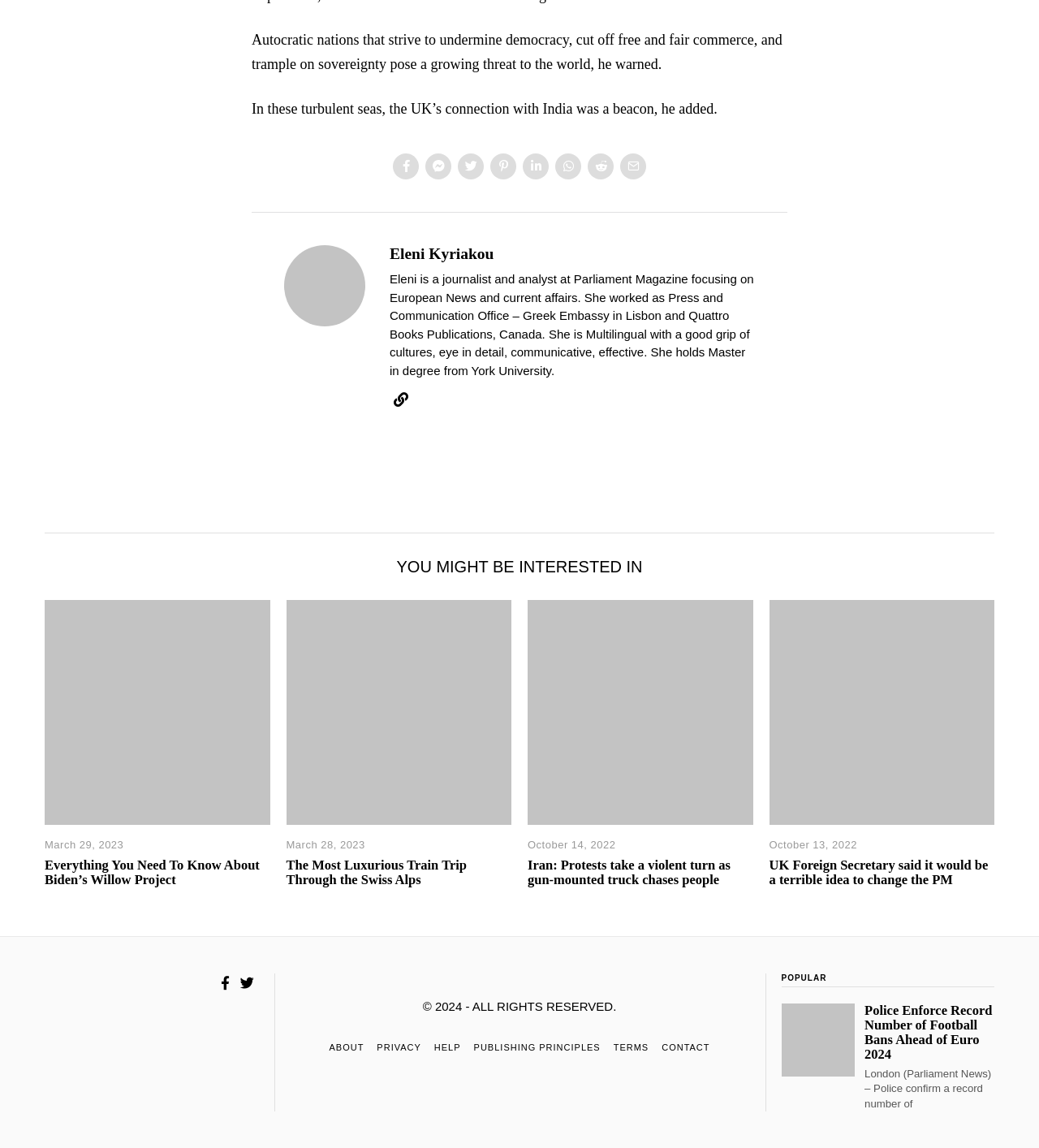Using the information from the screenshot, answer the following question thoroughly:
What is the topic of the article with the image of a football?

I found the topic by looking at the section with the image of a football and reading the heading next to it, which says 'Police Enforce Record Number of Football Bans Ahead of Euro 2024'.